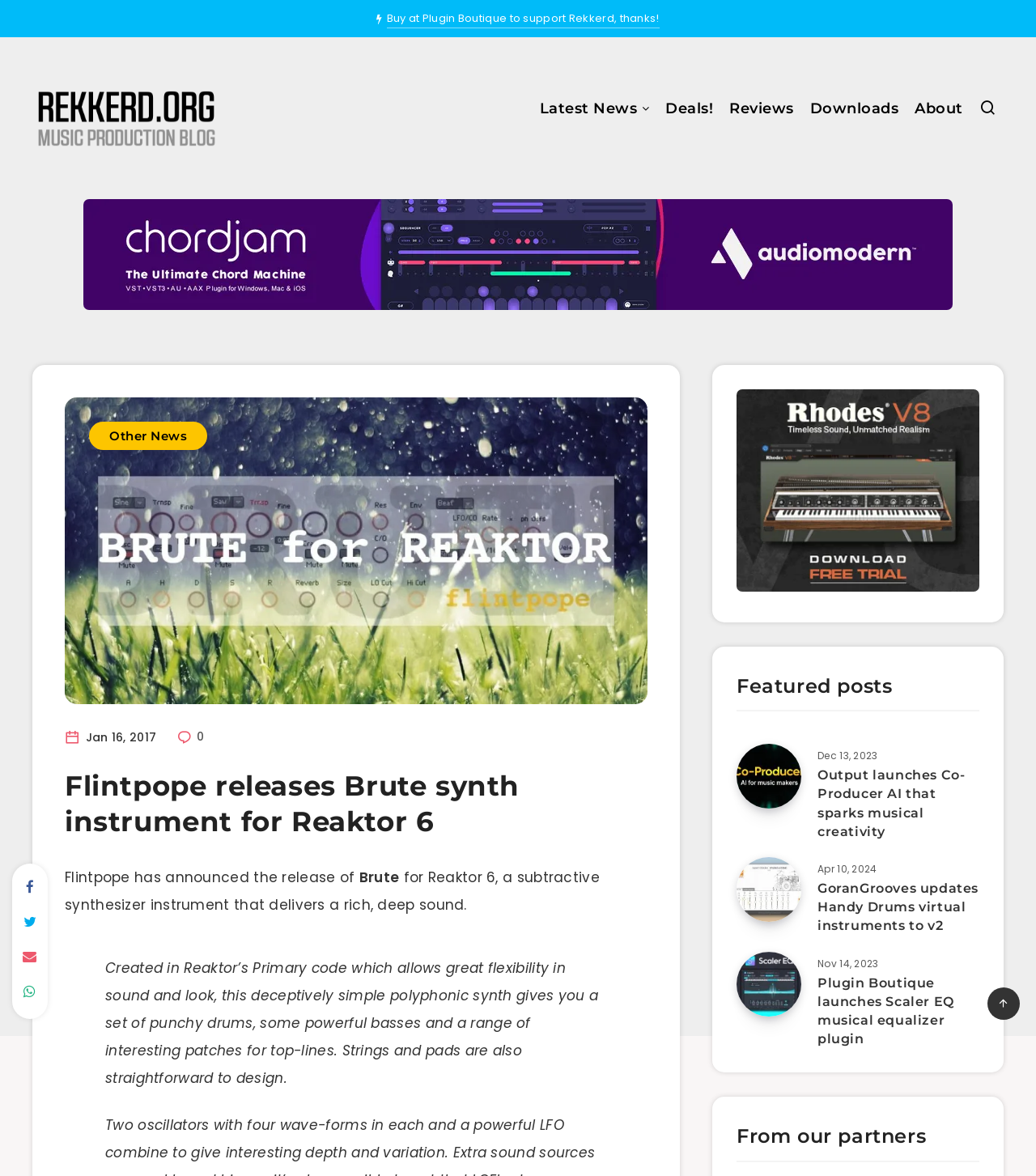Please determine the bounding box coordinates for the UI element described here. Use the format (top-left x, top-left y, bottom-right x, bottom-right y) with values bounded between 0 and 1: Reviews

[0.704, 0.083, 0.766, 0.105]